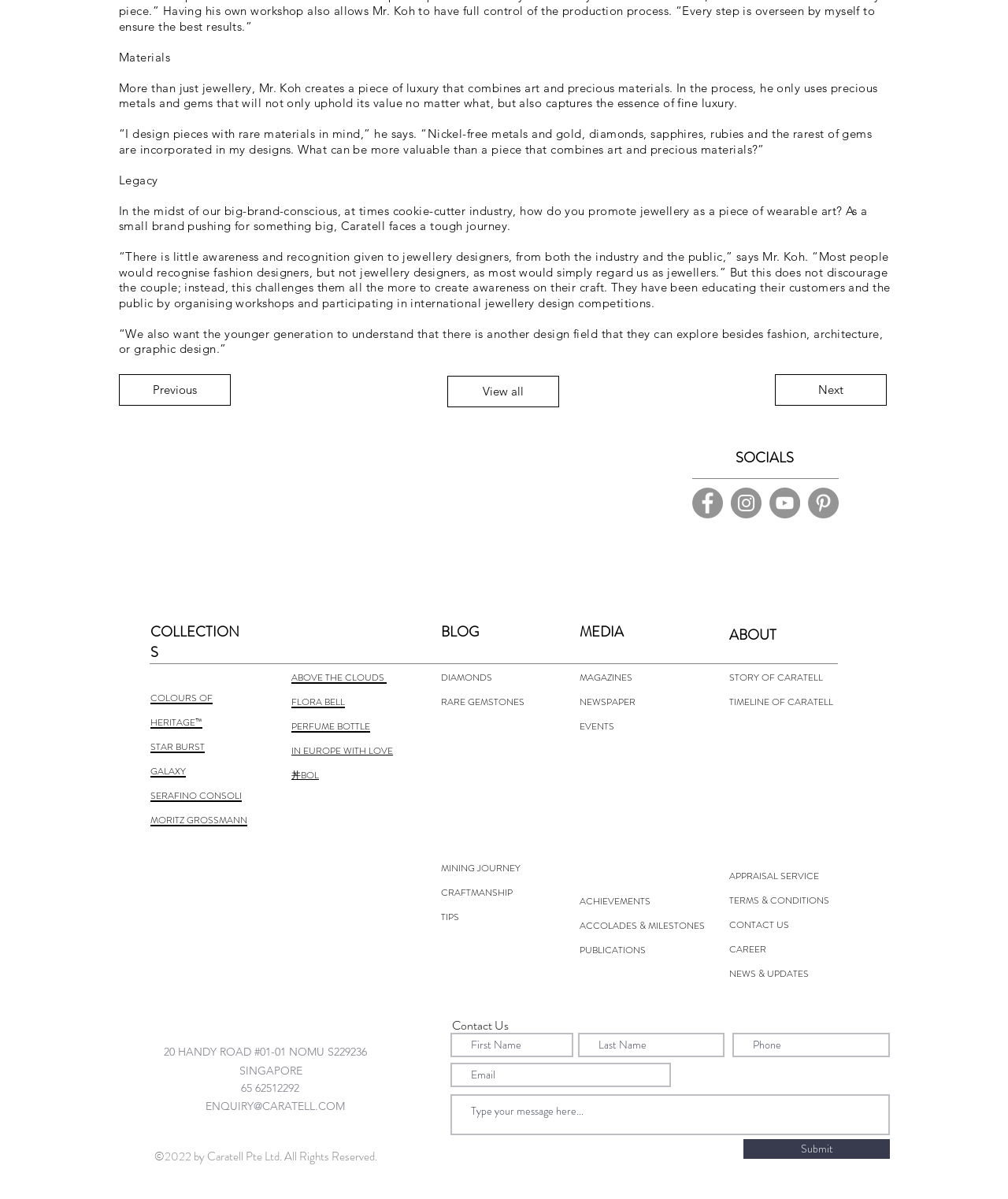Please identify the bounding box coordinates of the area that needs to be clicked to follow this instruction: "Submit the enquiry form".

[0.738, 0.95, 0.883, 0.966]